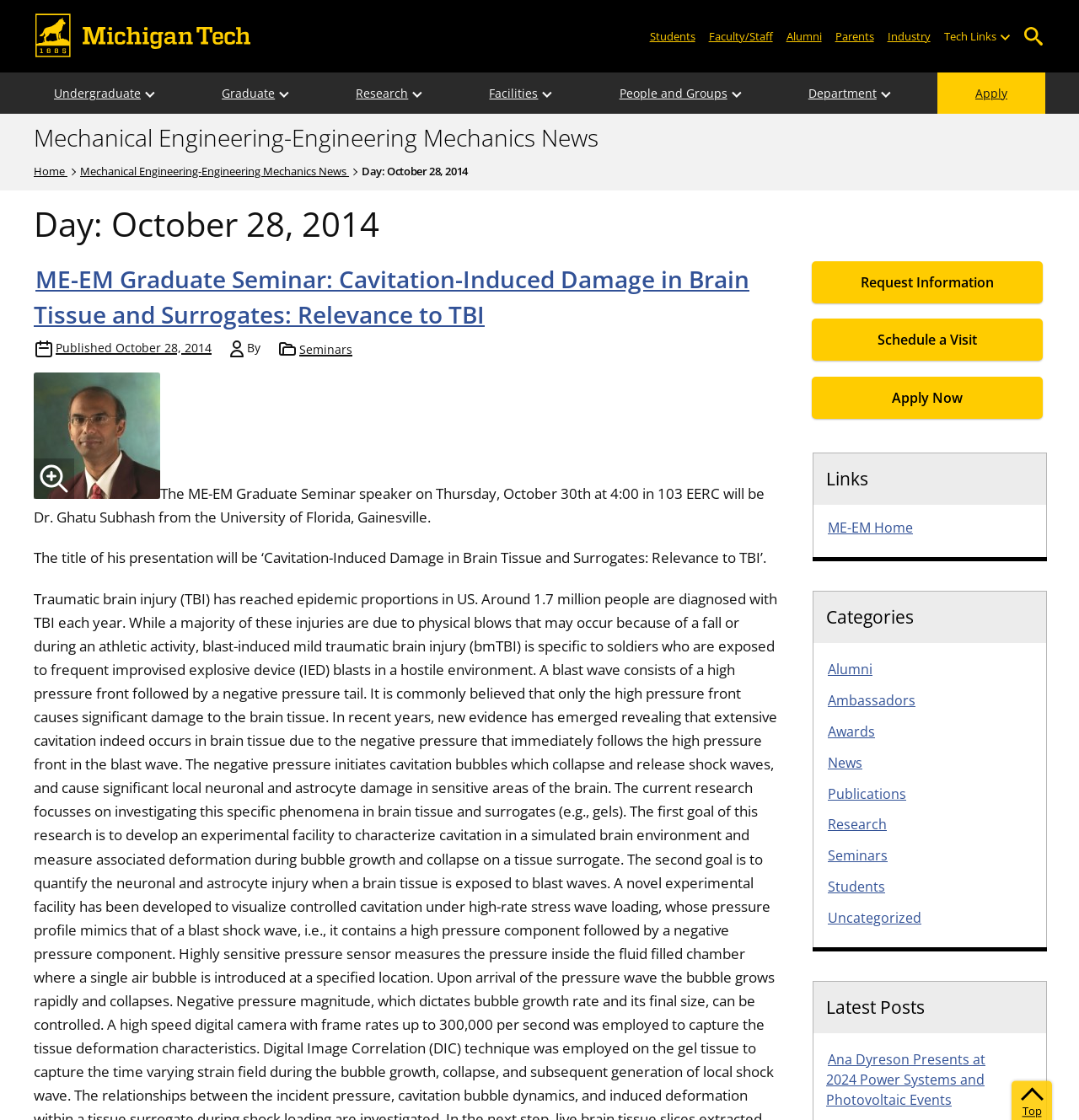Refer to the image and offer a detailed explanation in response to the question: What is the date of the ME-EM Graduate Seminar?

The date of the ME-EM Graduate Seminar is mentioned in the first post, which is 'Thursday, October 30th at 4:00 in 103 EERC'.